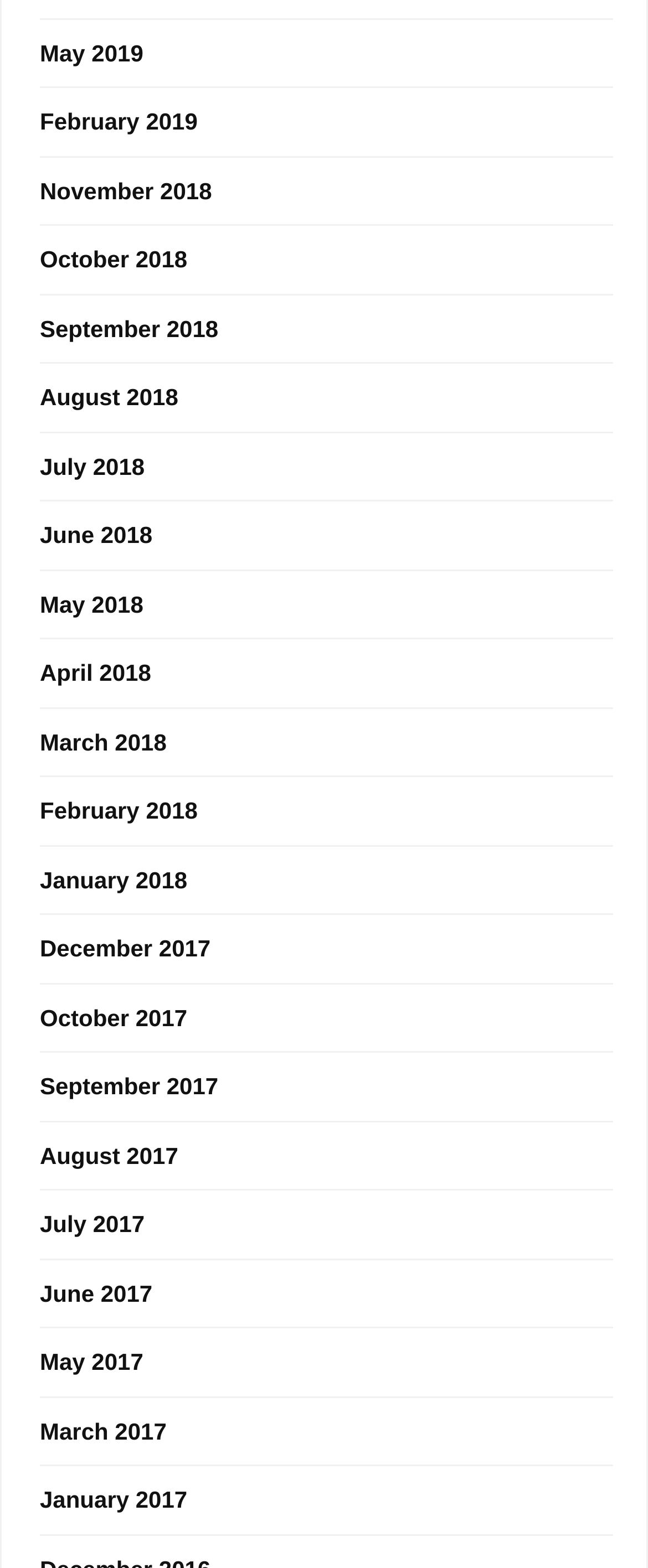How many months are available in 2018 on this webpage?
Give a one-word or short-phrase answer derived from the screenshot.

12